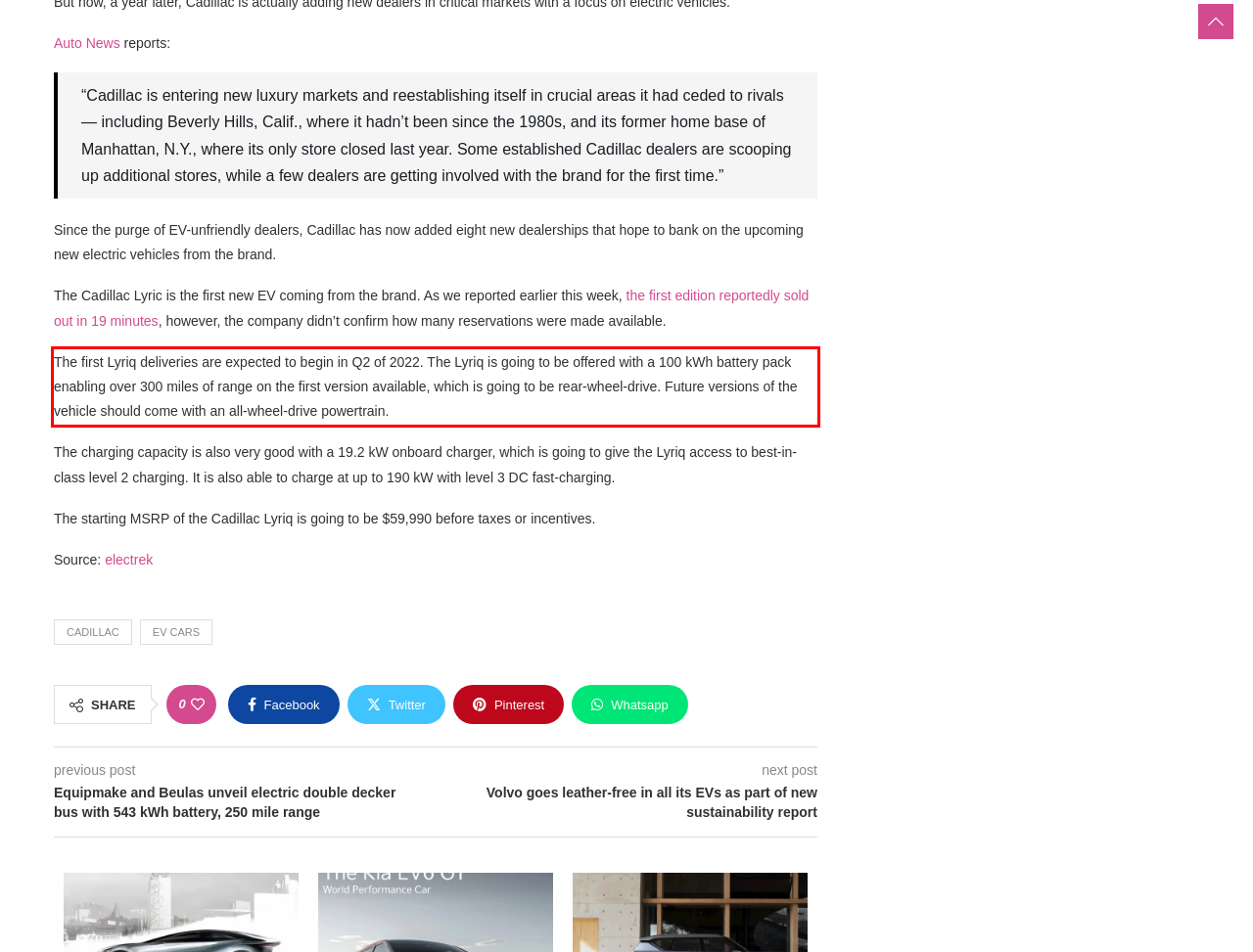Please identify the text within the red rectangular bounding box in the provided webpage screenshot.

The first Lyriq deliveries are expected to begin in Q2 of 2022. The Lyriq is going to be offered with a 100 kWh battery pack enabling over 300 miles of range on the first version available, which is going to be rear-wheel-drive. Future versions of the vehicle should come with an all-wheel-drive powertrain.